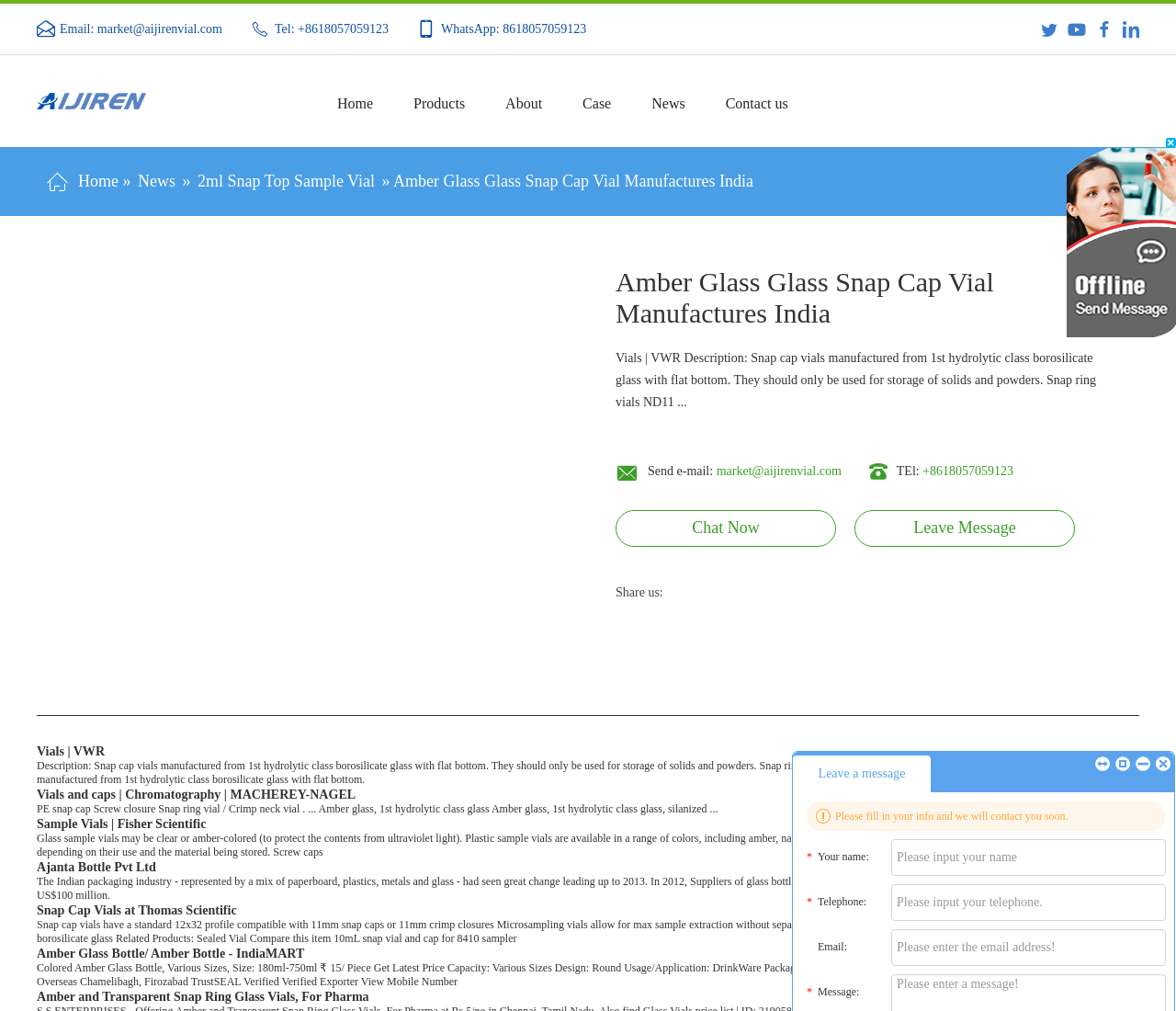Please pinpoint the bounding box coordinates for the region I should click to adhere to this instruction: "Click the 'Home' link".

[0.27, 0.086, 0.334, 0.118]